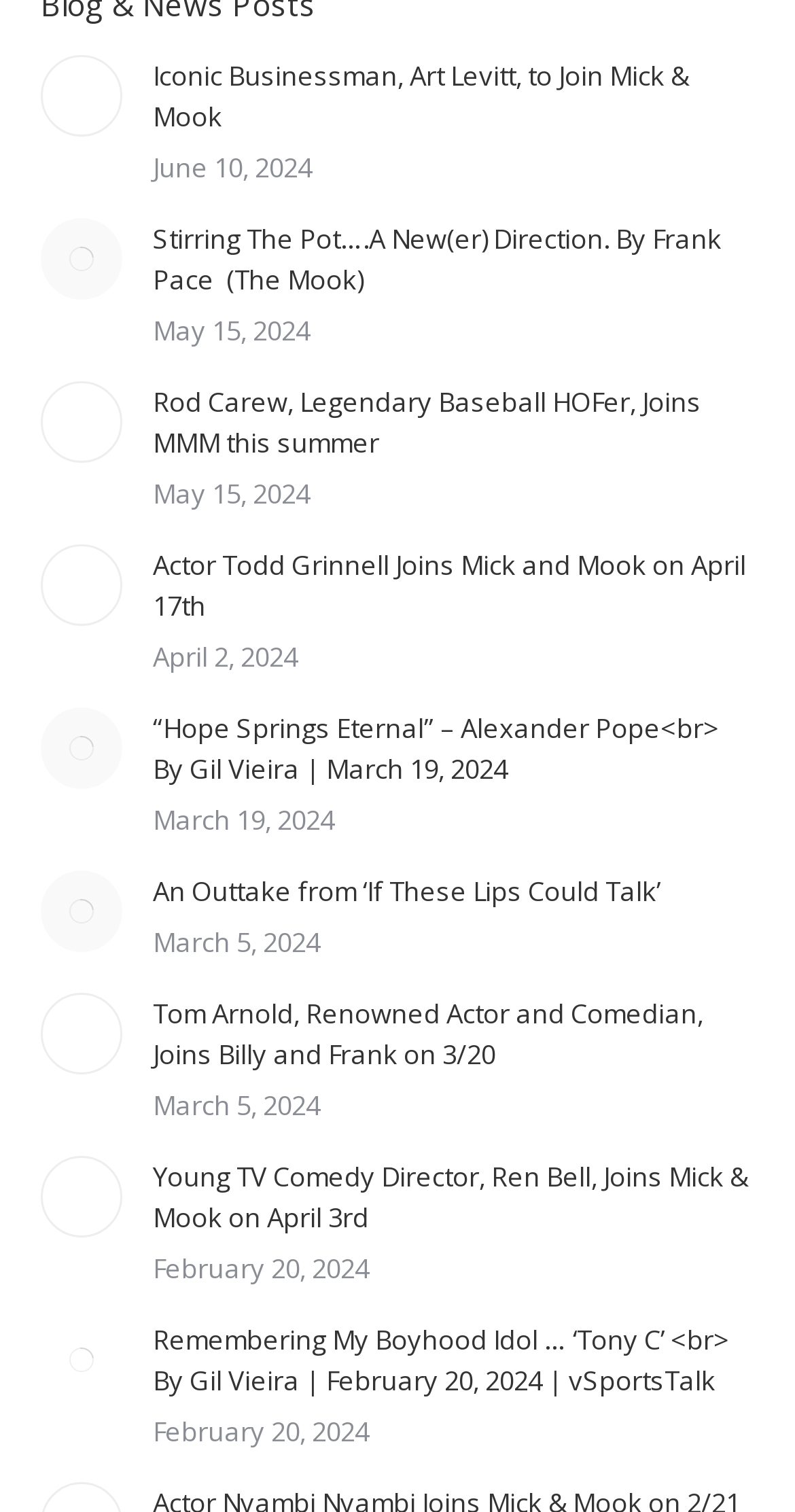Respond with a single word or phrase to the following question:
What is the title of the first article?

Iconic Businessman, Art Levitt, to Join Mick & Mook